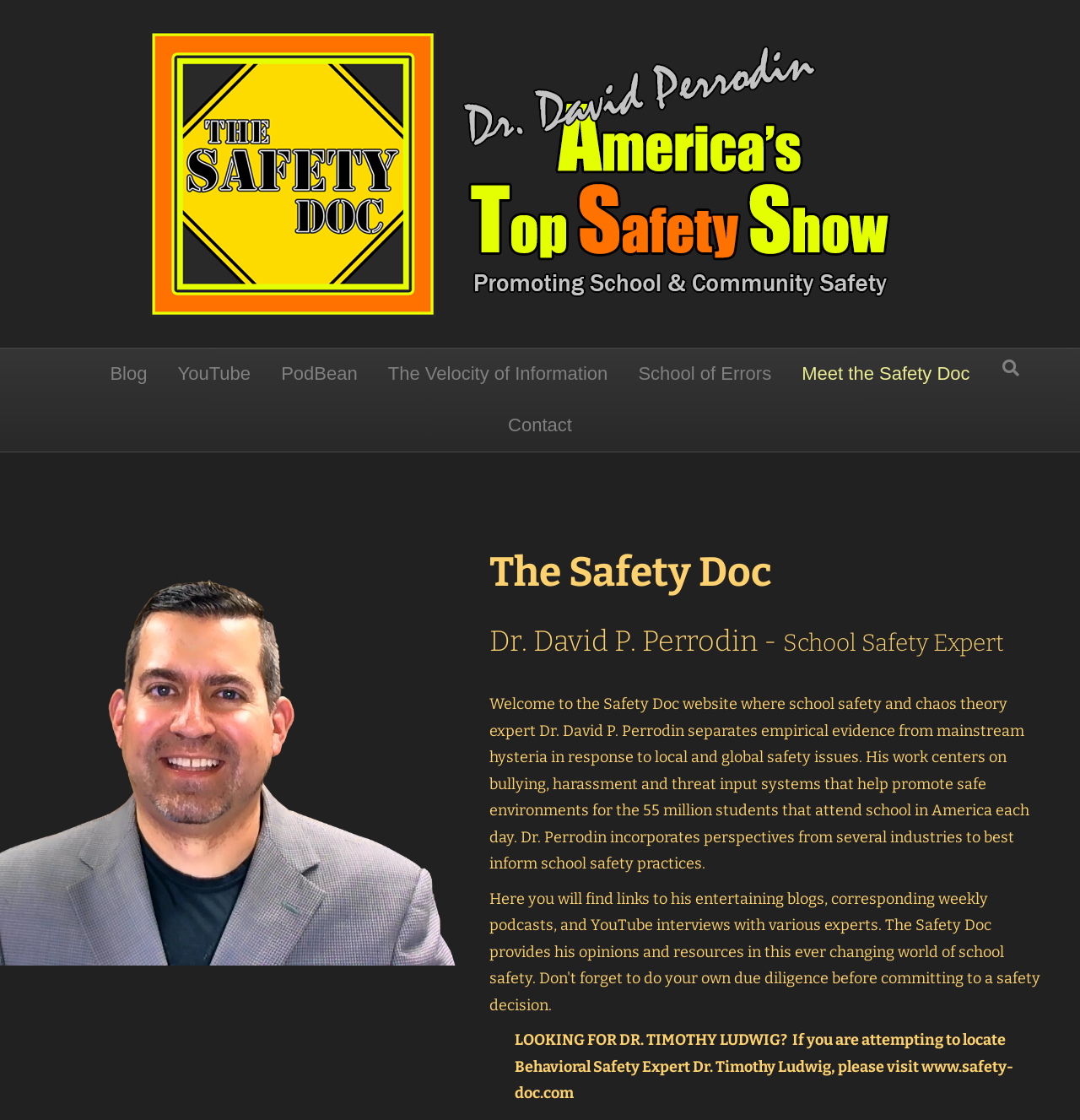What is the name of the website that Dr. Timothy Ludwig is associated with?
Please answer the question as detailed as possible.

I found the answer by reading the link element with the text 'www.safety-doc.com' that is associated with Dr. Timothy Ludwig.